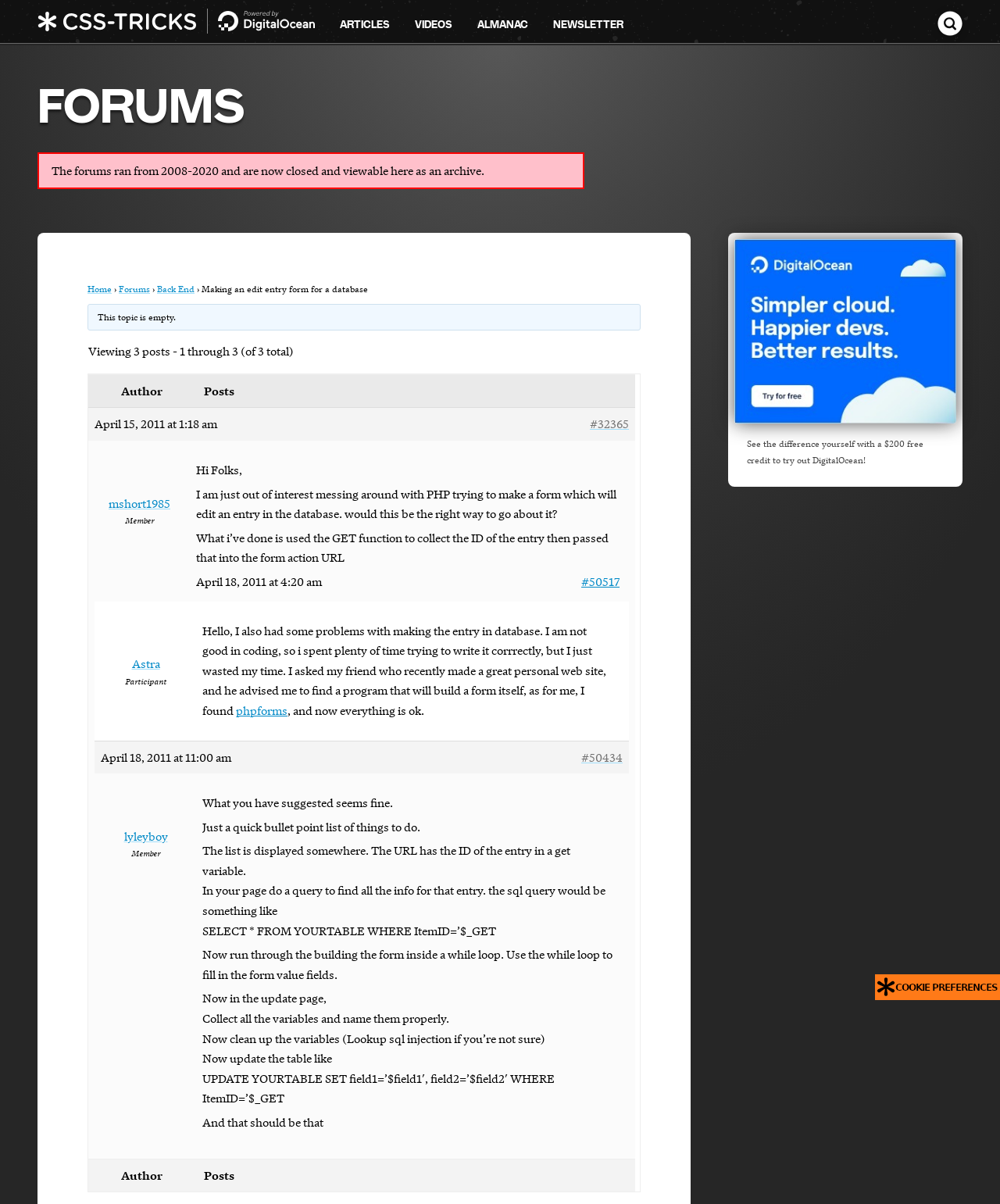Please give the bounding box coordinates of the area that should be clicked to fulfill the following instruction: "Zoom in the page". The coordinates should be in the format of four float numbers from 0 to 1, i.e., [left, top, right, bottom].

None